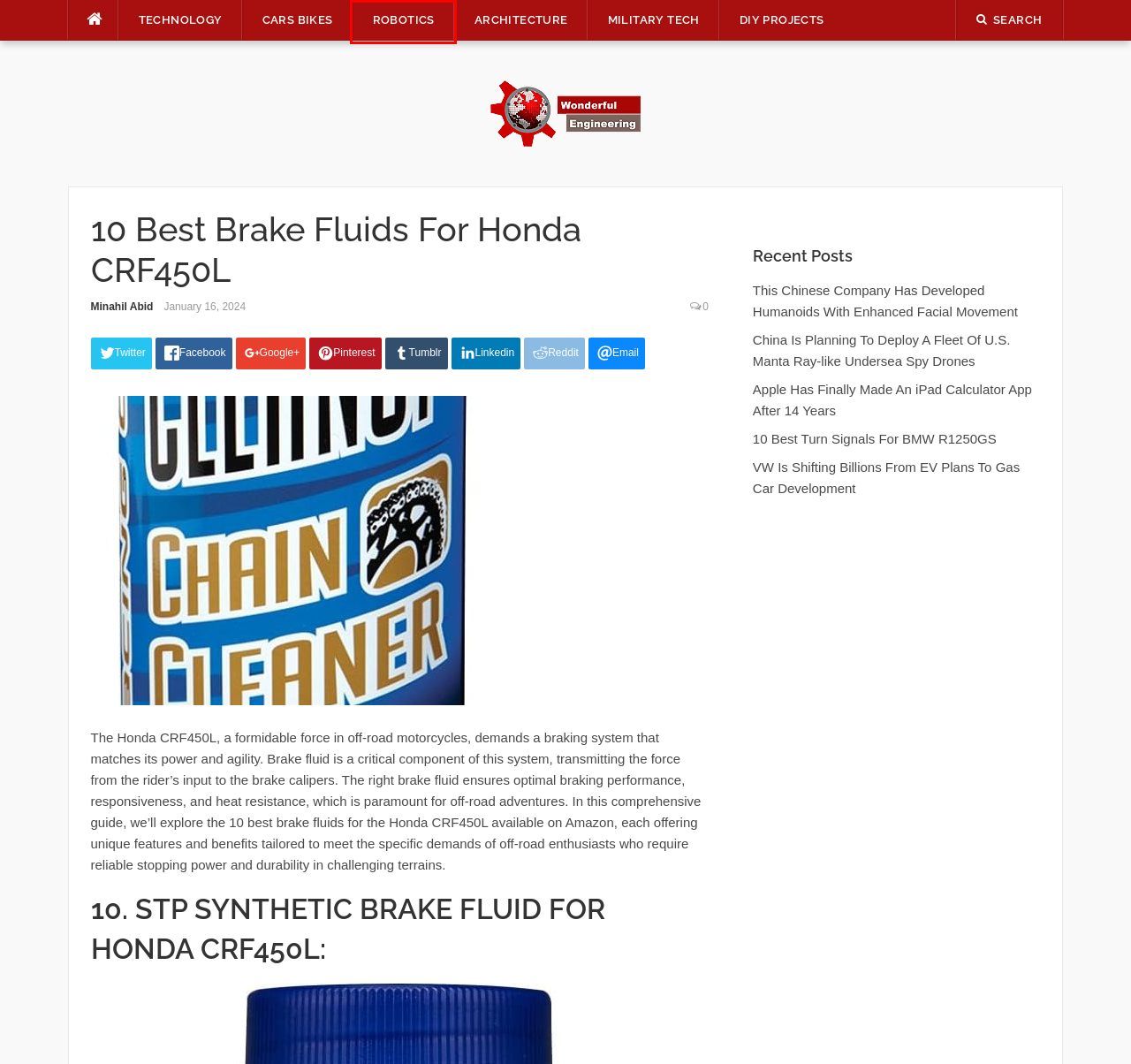Observe the screenshot of a webpage with a red bounding box around an element. Identify the webpage description that best fits the new page after the element inside the bounding box is clicked. The candidates are:
A. VW Is Shifting Billions From EV Plans To Gas Car Development
B. Cars Bikes Archives - Wonderful Engineering
C. Technology Archives - Wonderful Engineering
D. Wonderful Engineering - Engineering and Tech News
E. DIY Projects Archives - Wonderful Engineering
F. Architecture Archives - Wonderful Engineering
G. Robotics Archives - Wonderful Engineering
H. This Chinese Company Has Developed Humanoids With Enhanced F

G